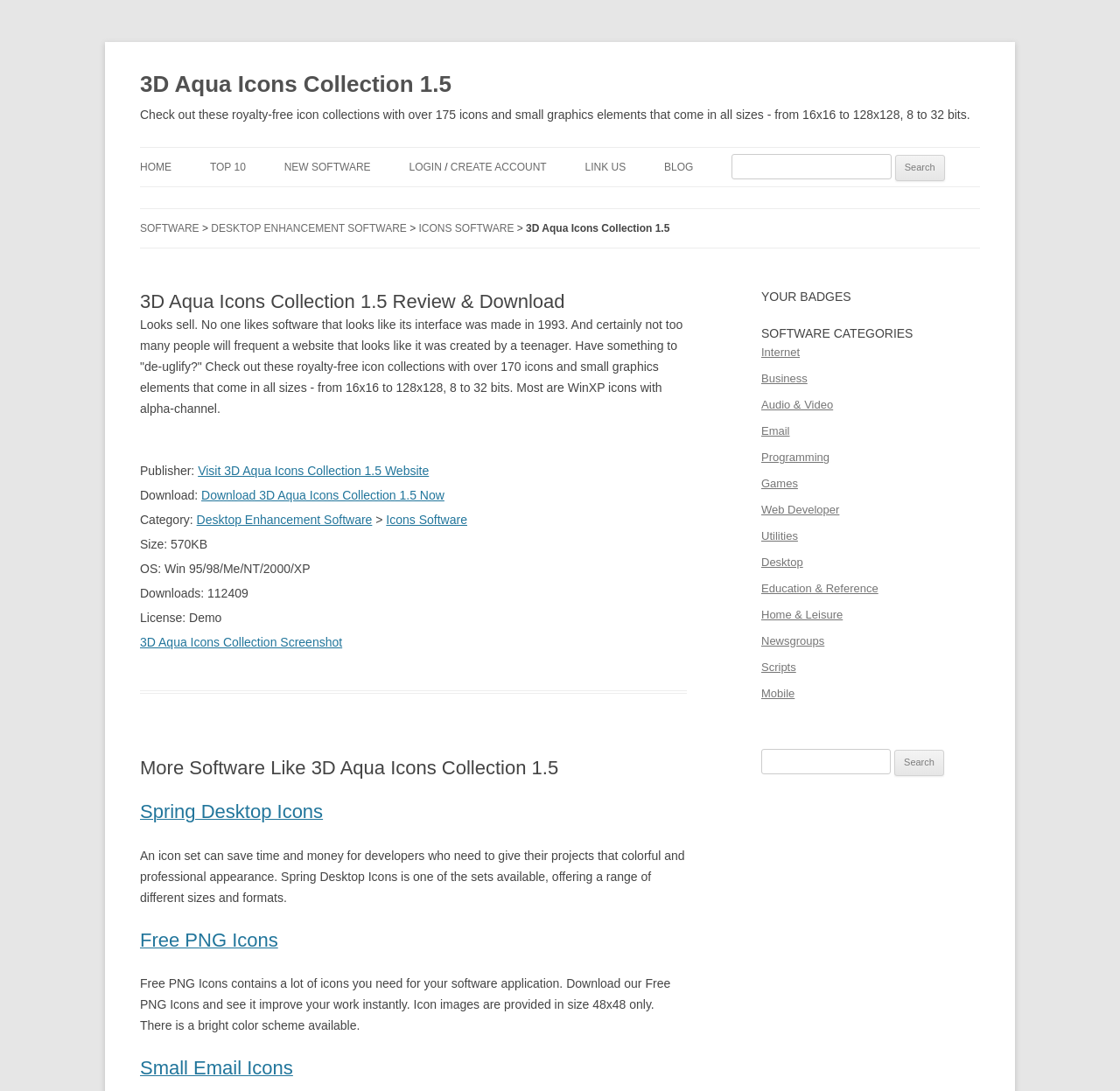Kindly determine the bounding box coordinates of the area that needs to be clicked to fulfill this instruction: "Search for software".

[0.653, 0.141, 0.843, 0.166]